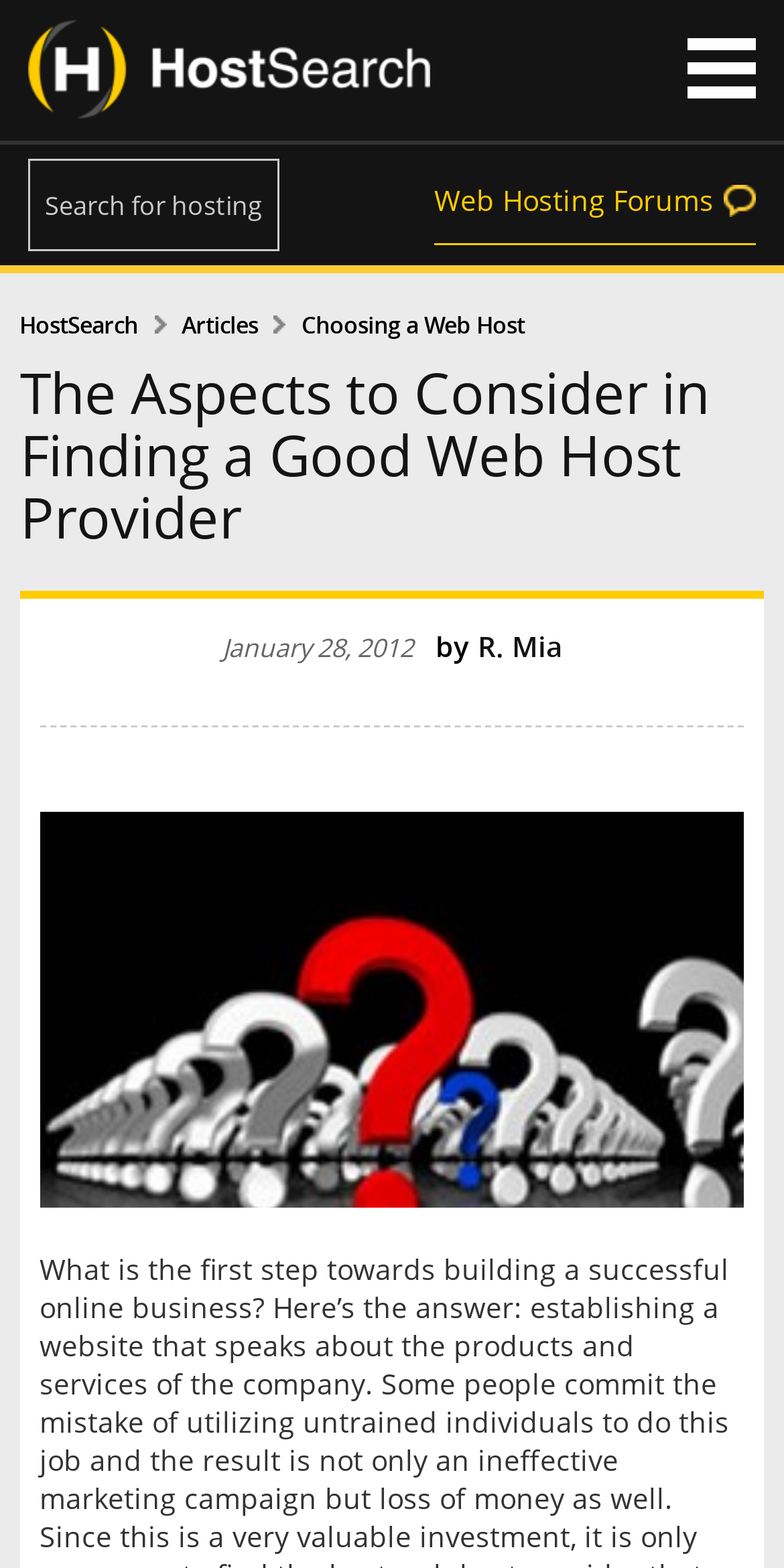Respond with a single word or phrase to the following question:
What is the text on the top-left image?

HostSearch.com